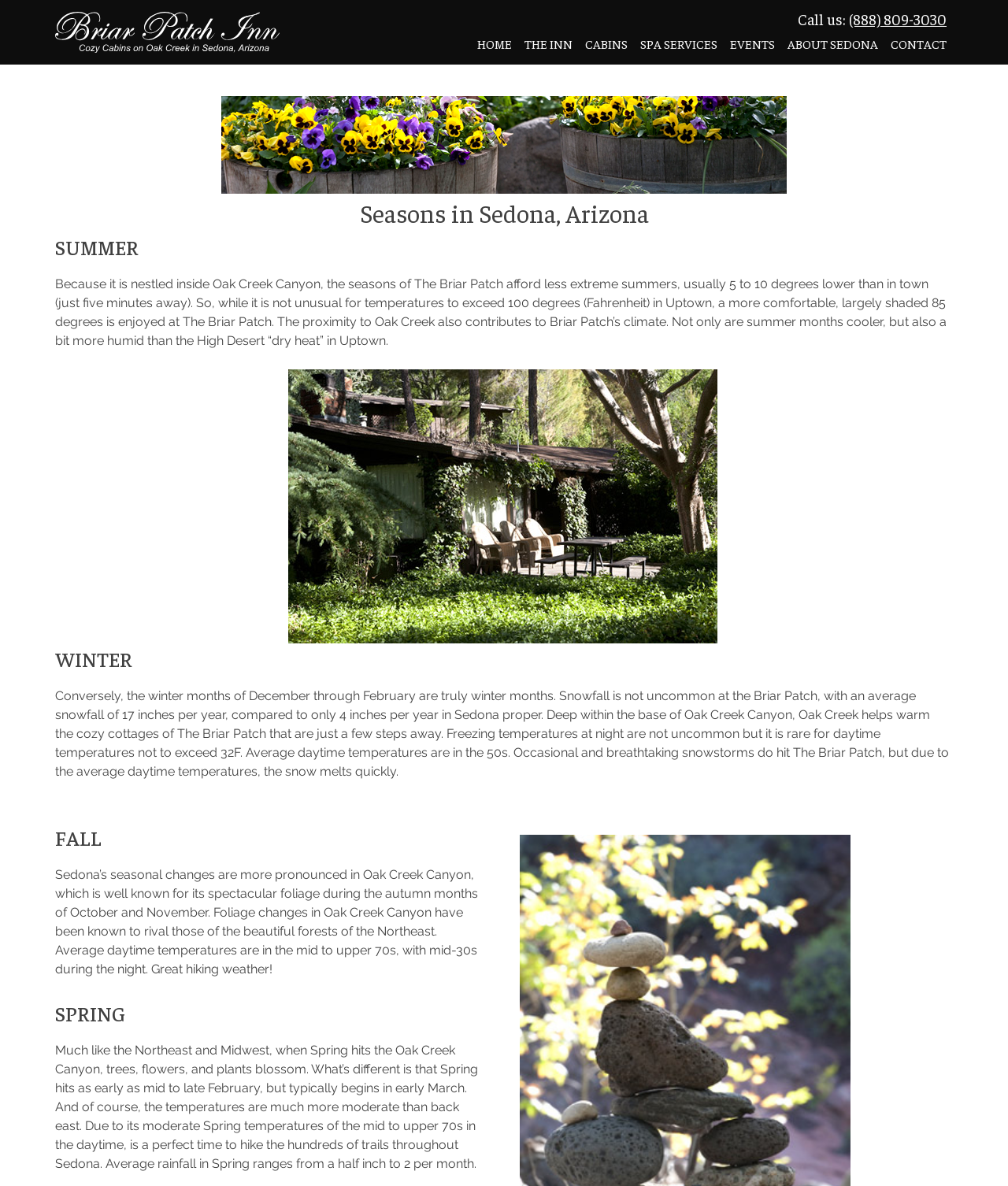From the details in the image, provide a thorough response to the question: What is the average snowfall in Sedona proper?

I found this answer by reading the StaticText element that describes the winter months. It states that 'Snowfall is not uncommon at the Briar Patch, with an average snowfall of 17 inches per year, compared to only 4 inches per year in Sedona proper.' This implies that the average snowfall in Sedona proper is 4 inches per year.